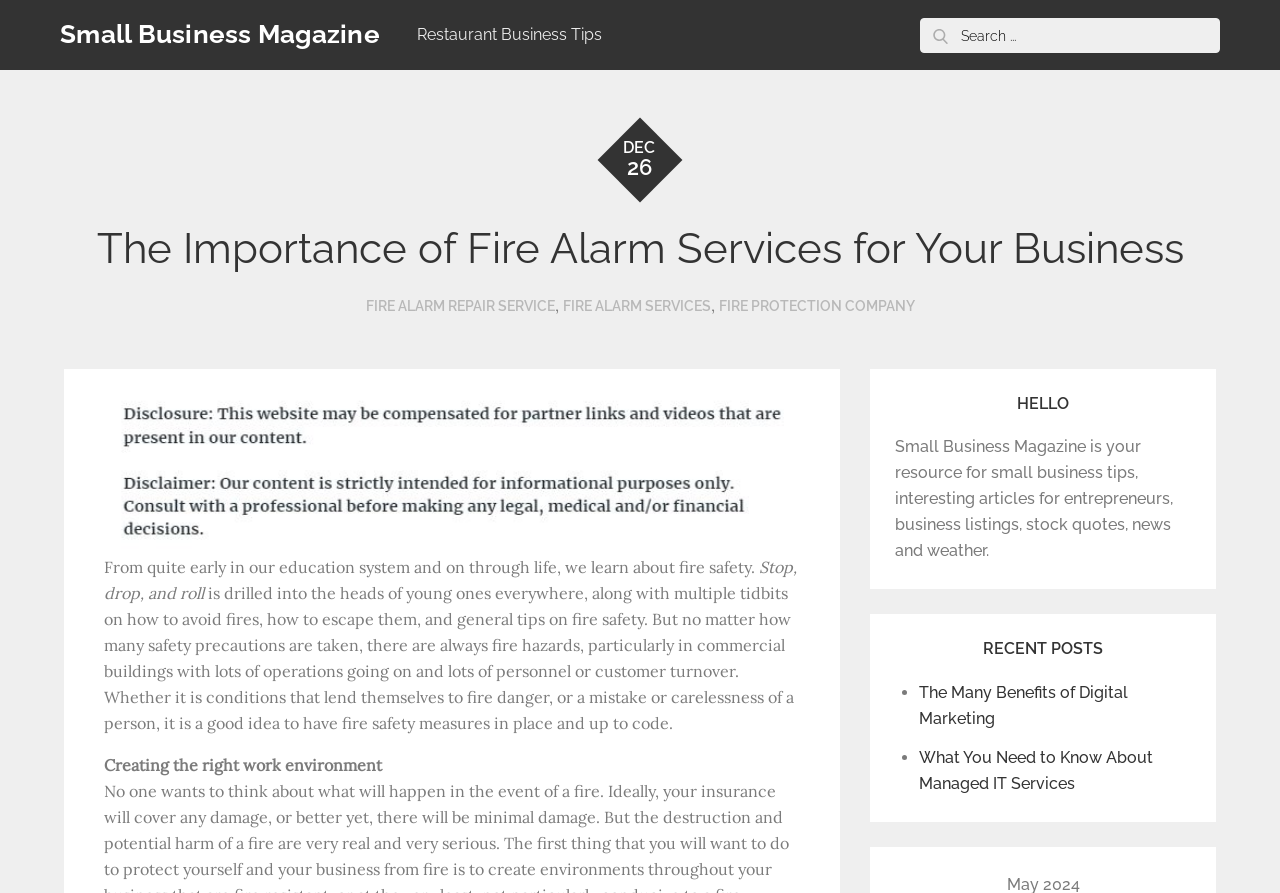Locate the bounding box coordinates of the item that should be clicked to fulfill the instruction: "Click the 'Get a Quote' button".

None